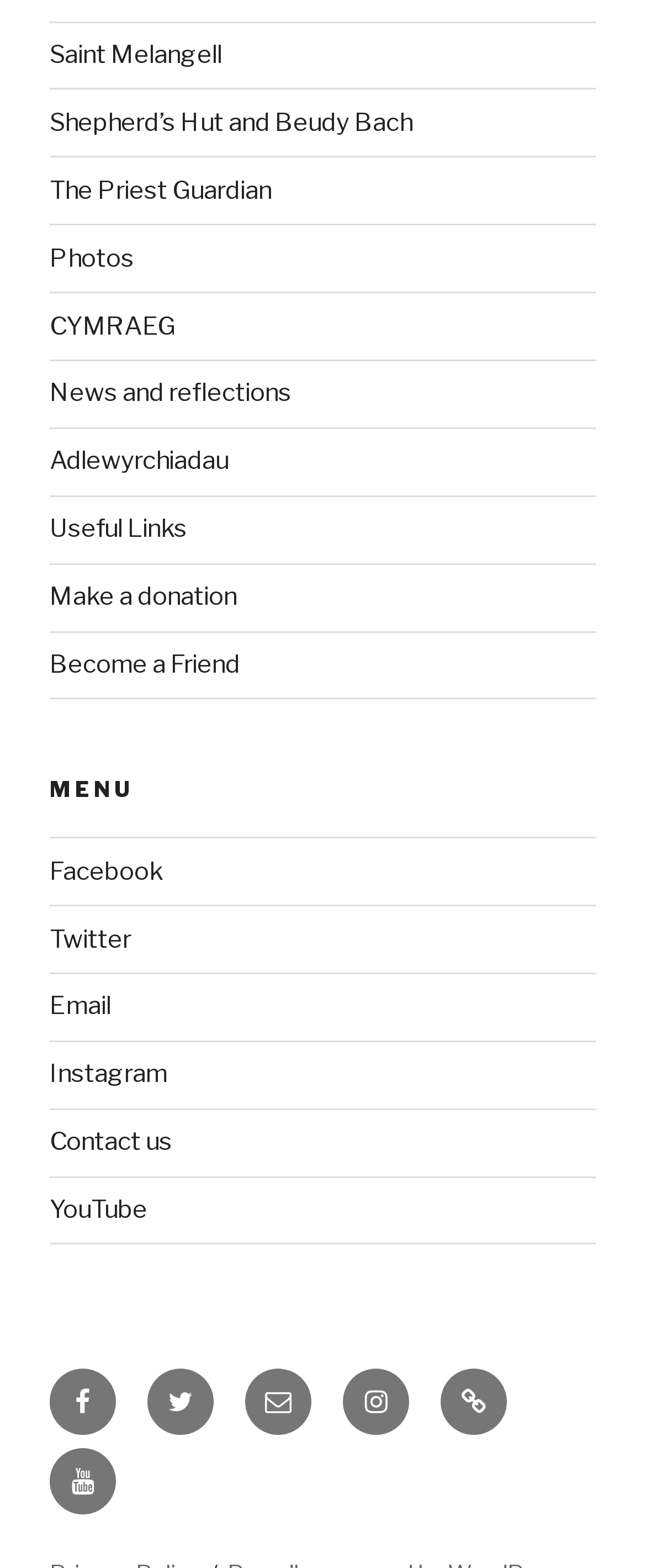Please determine the bounding box coordinates of the element's region to click for the following instruction: "Make a donation".

[0.077, 0.371, 0.367, 0.39]